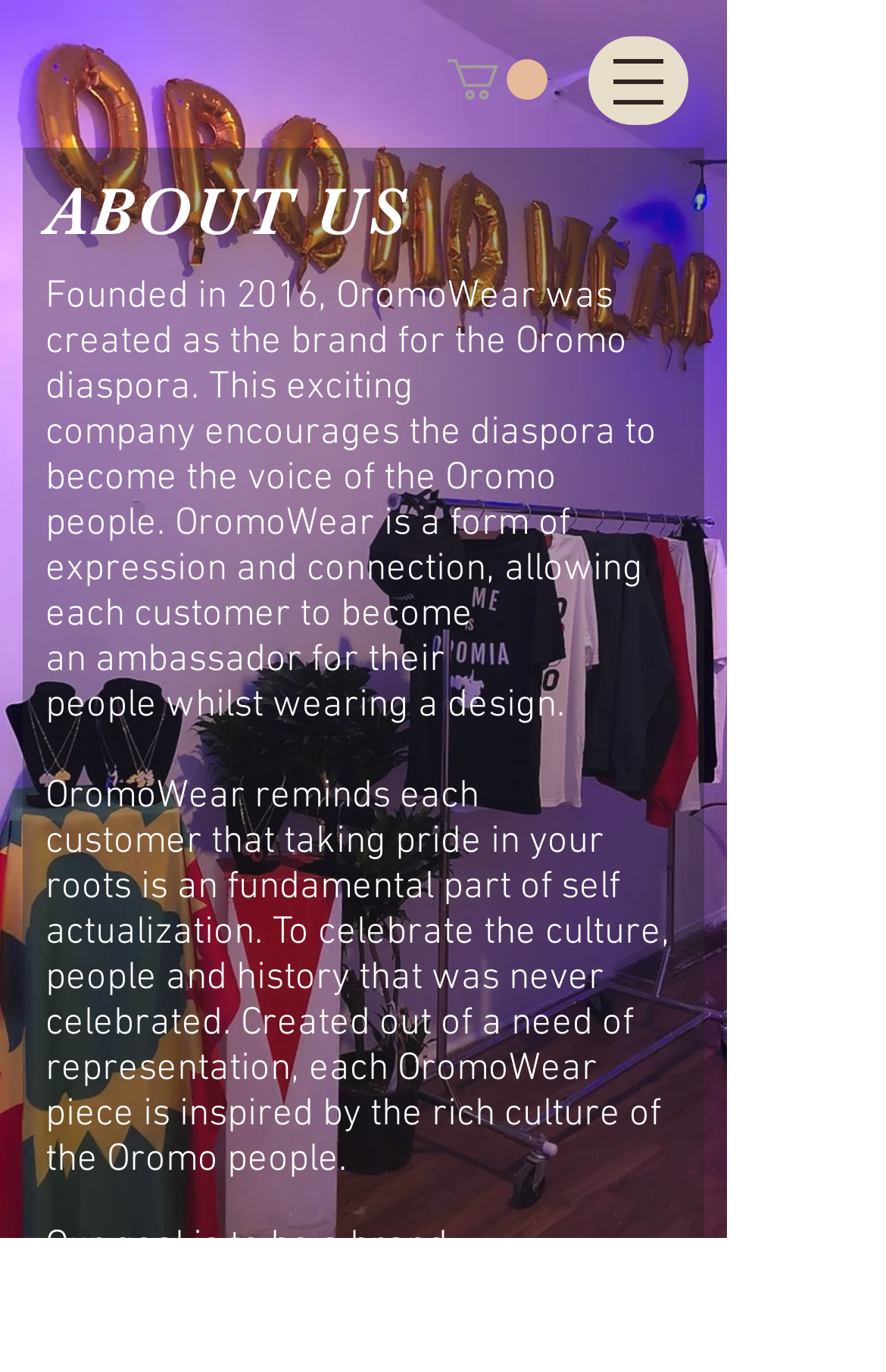What inspires OromoWear designs?
Answer the question with a detailed explanation, including all necessary information.

Each OromoWear piece is inspired by the rich culture of the Oromo people, as mentioned in the webpage content.